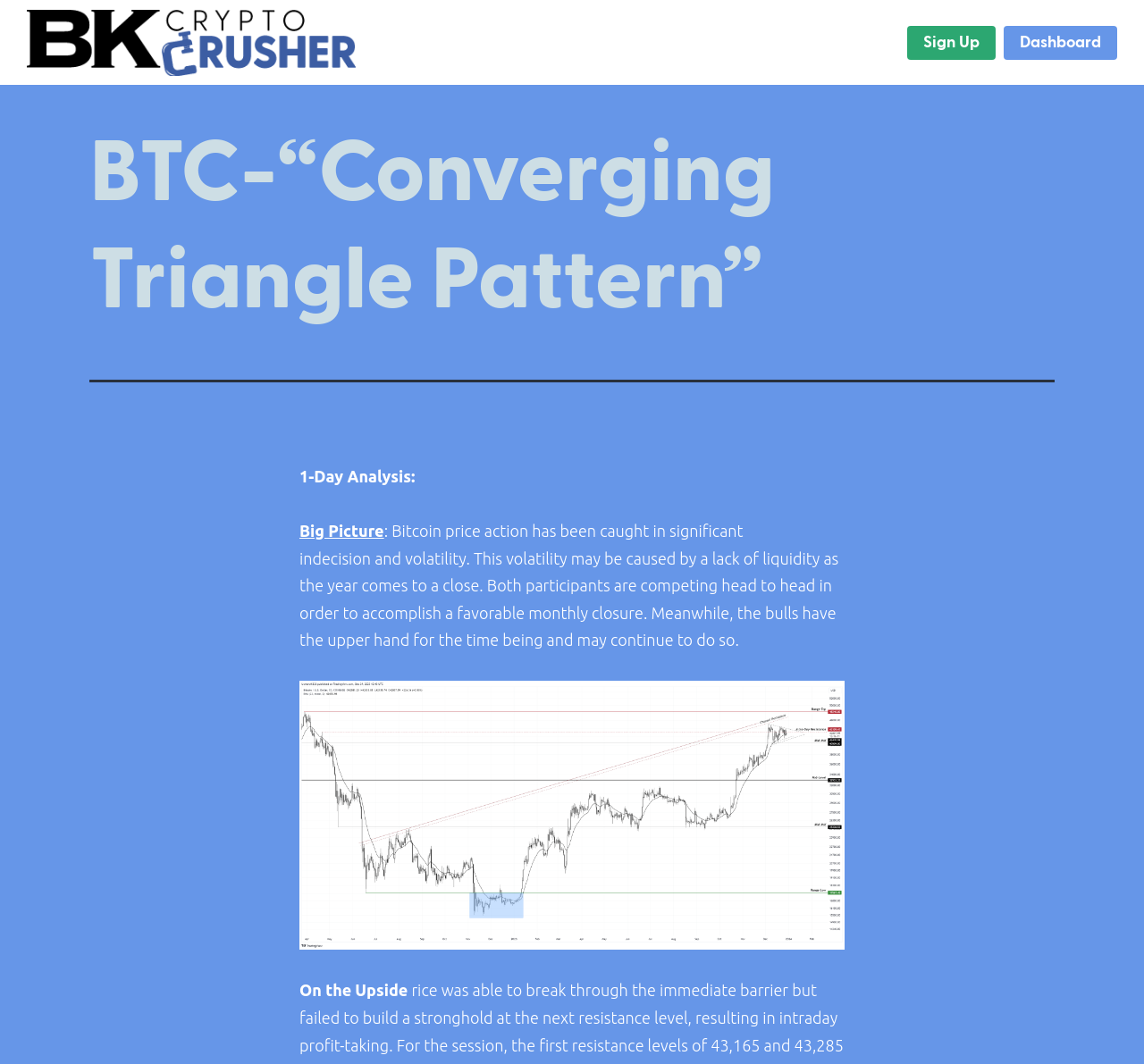What is the current state of Bitcoin price action?
Based on the image, please offer an in-depth response to the question.

The question is asking about the current state of Bitcoin price action. By reading the StaticText element with the text ': Bitcoin price action has been caught in significant indecision and volatility.', we can determine that the current state of Bitcoin price action is indecisive and volatile.